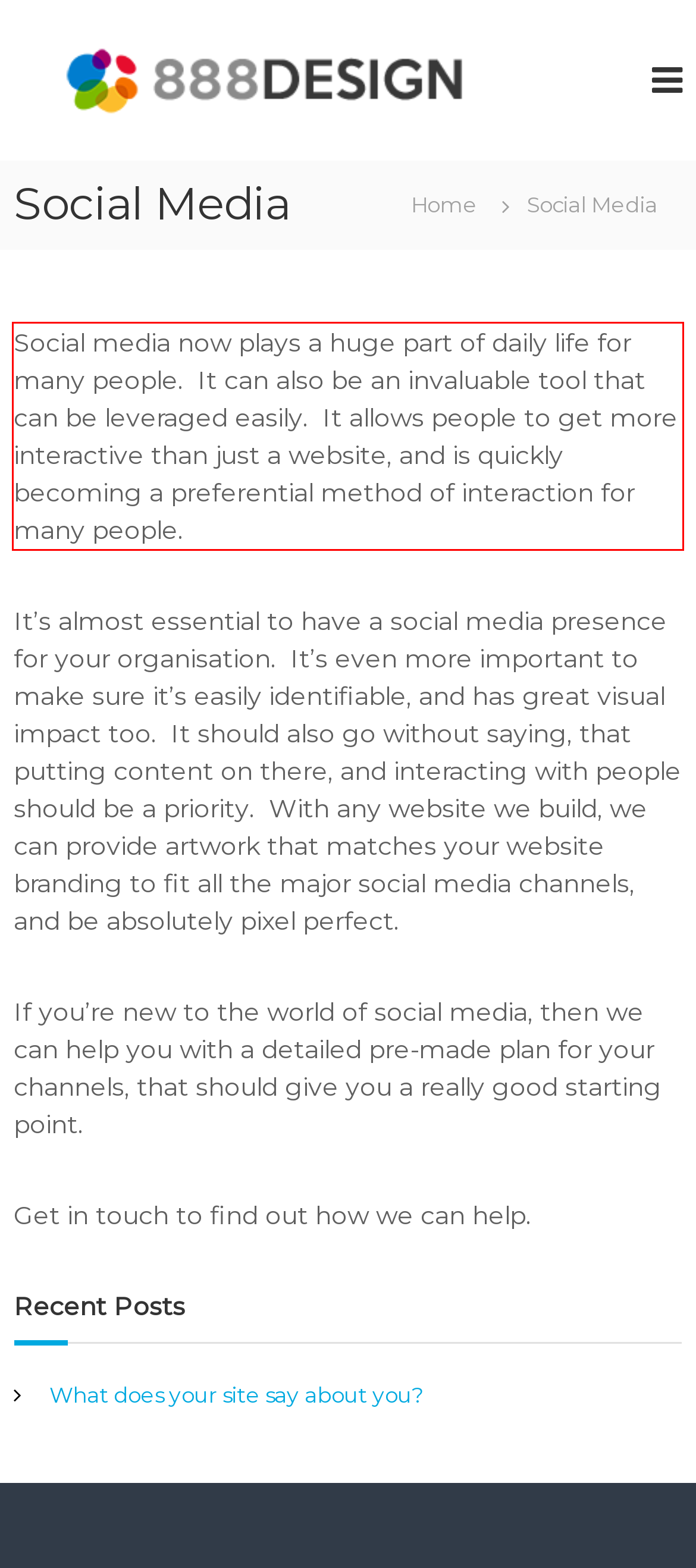Within the screenshot of a webpage, identify the red bounding box and perform OCR to capture the text content it contains.

Social media now plays a huge part of daily life for many people. It can also be an invaluable tool that can be leveraged easily. It allows people to get more interactive than just a website, and is quickly becoming a preferential method of interaction for many people.